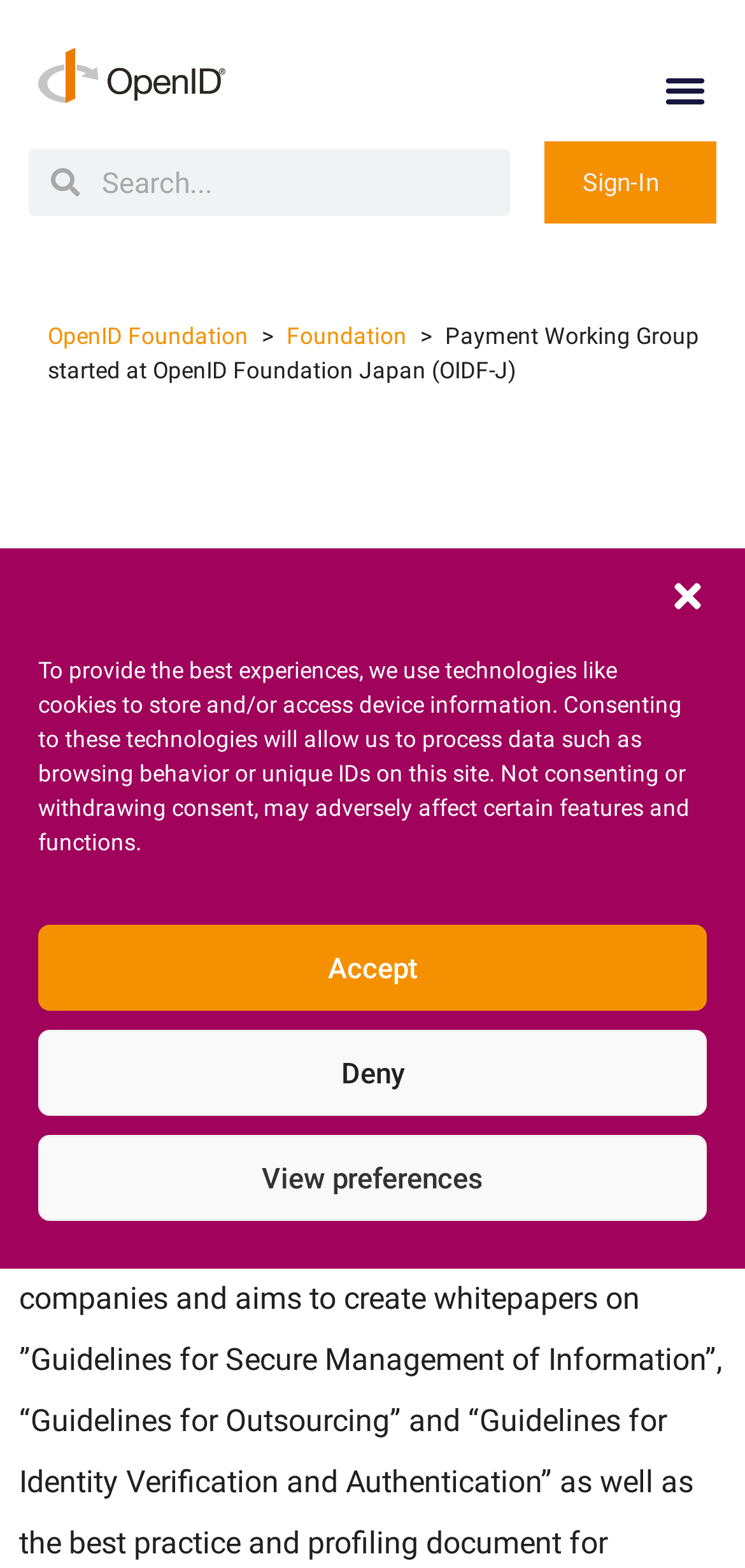Kindly determine the bounding box coordinates of the area that needs to be clicked to fulfill this instruction: "Toggle the menu".

[0.877, 0.037, 0.962, 0.077]